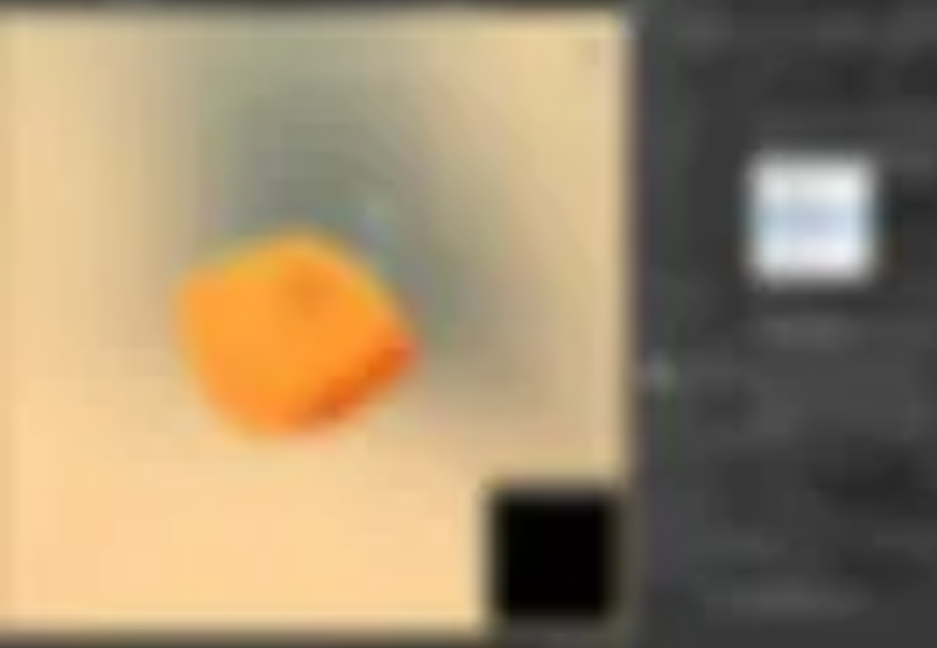Refer to the screenshot and answer the following question in detail:
What is the likely context of the image?

The caption suggests that the image may be part of a tutorial or demonstration on camera effects in digital rendering, particularly highlighting how to implement and visualize effects in a graphics environment, which implies that the likely context of the image is educational or instructional.